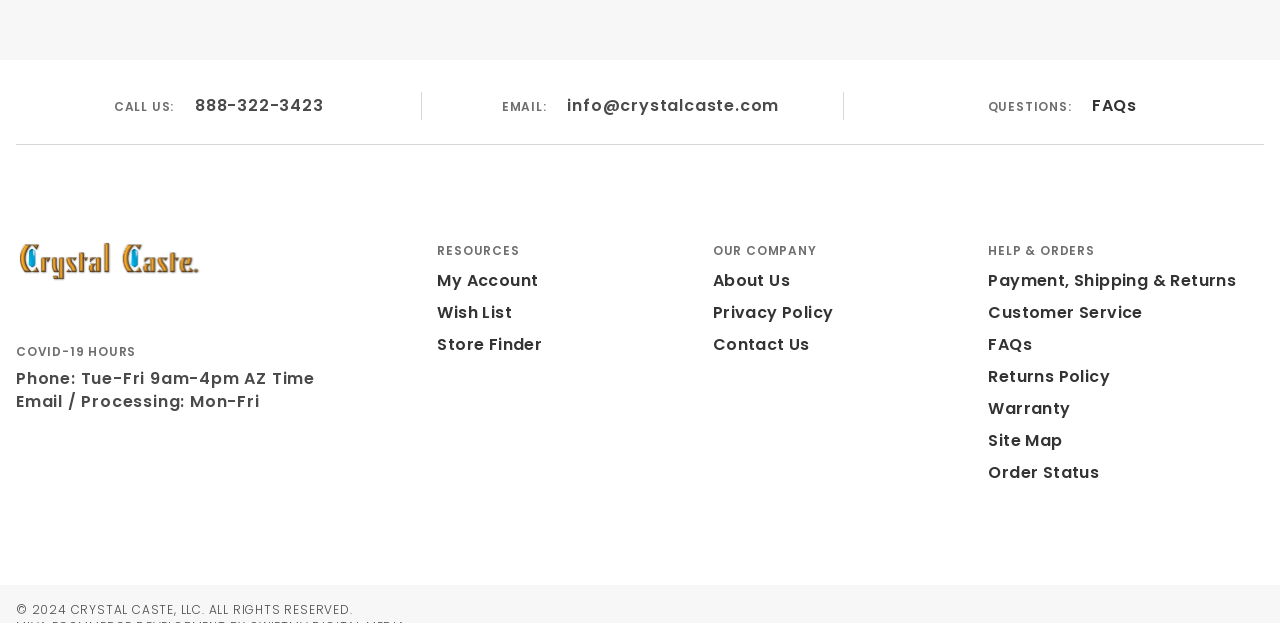Extract the bounding box coordinates for the UI element described as: "Warranty".

[0.772, 0.585, 0.828, 0.636]